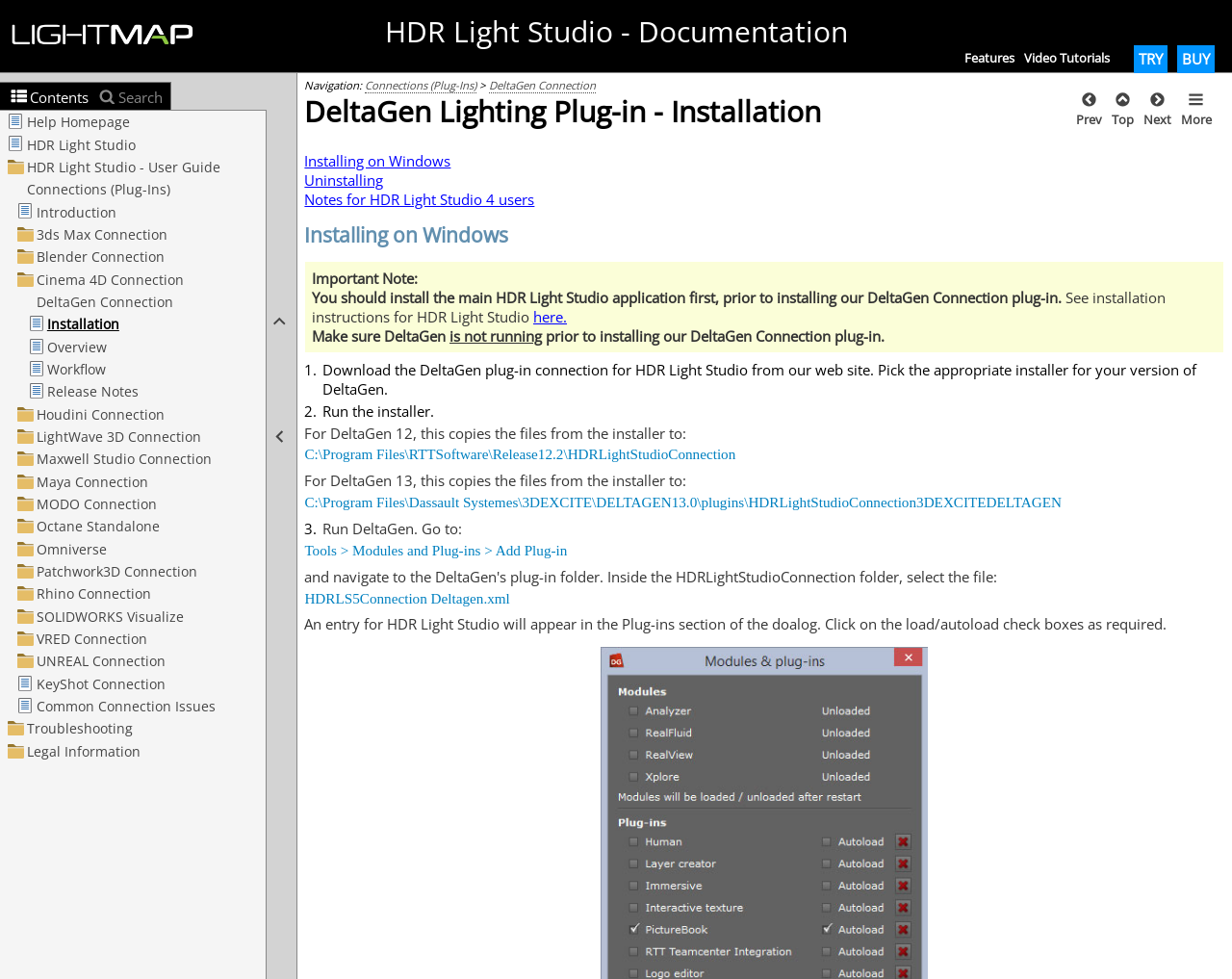Locate and extract the headline of this webpage.

DeltaGen Lighting Plug-in - Installation